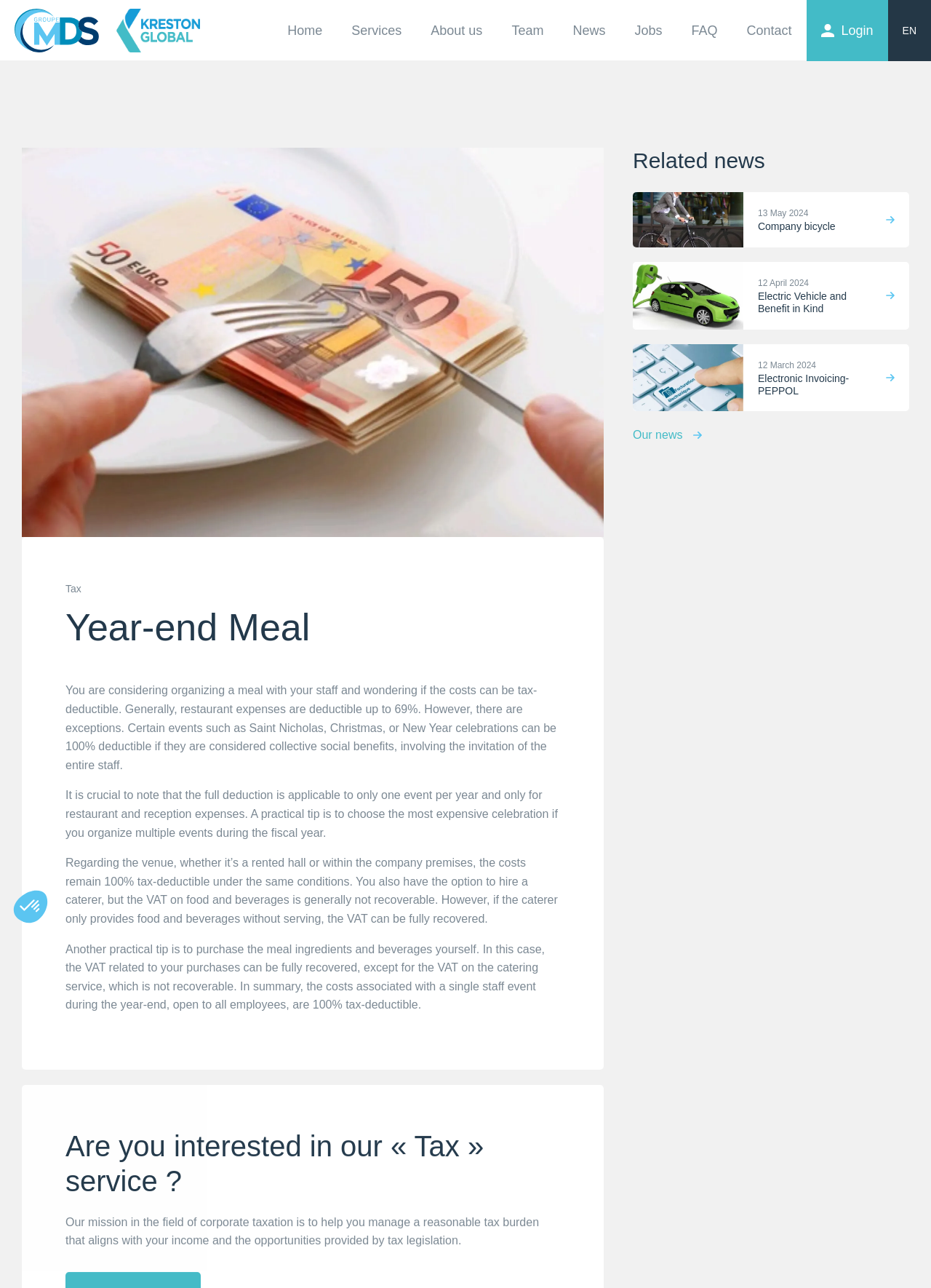Can you find the bounding box coordinates for the element to click on to achieve the instruction: "Click the 'Home' link"?

[0.309, 0.0, 0.346, 0.048]